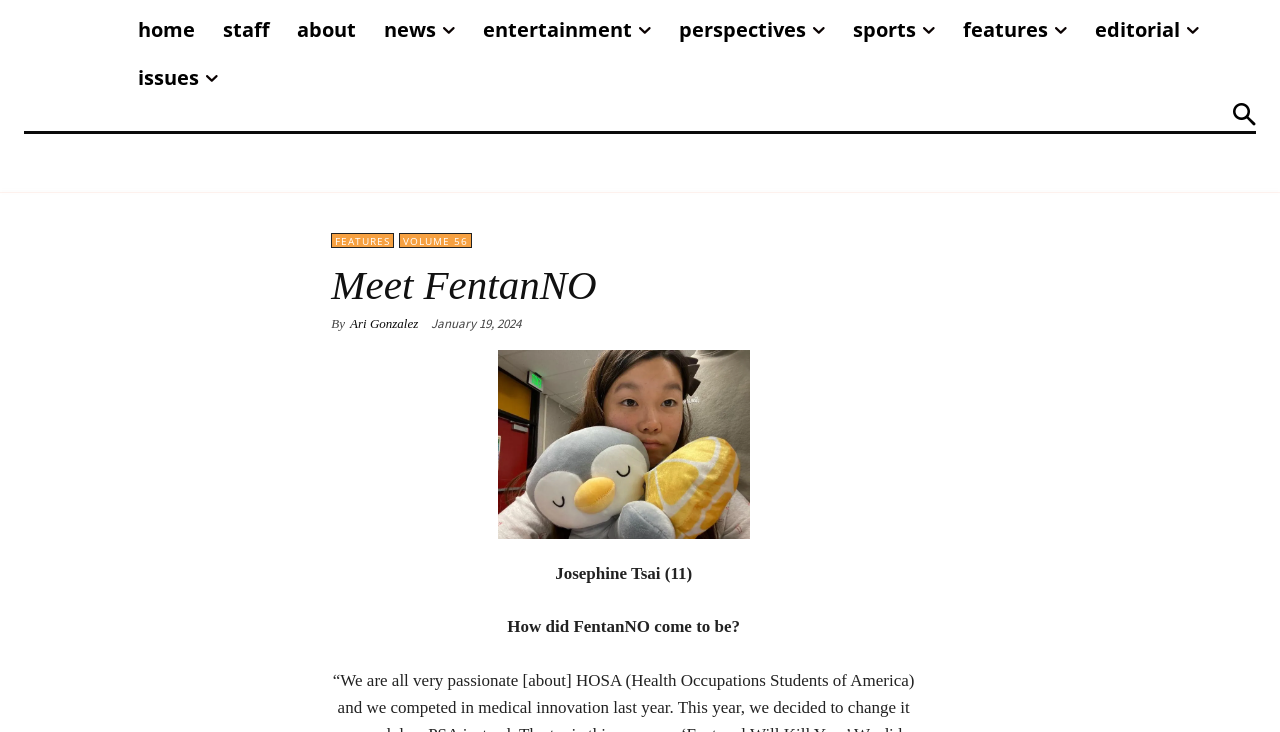Use one word or a short phrase to answer the question provided: 
Who wrote the article 'Meet FentanNO'?

Ari Gonzalez